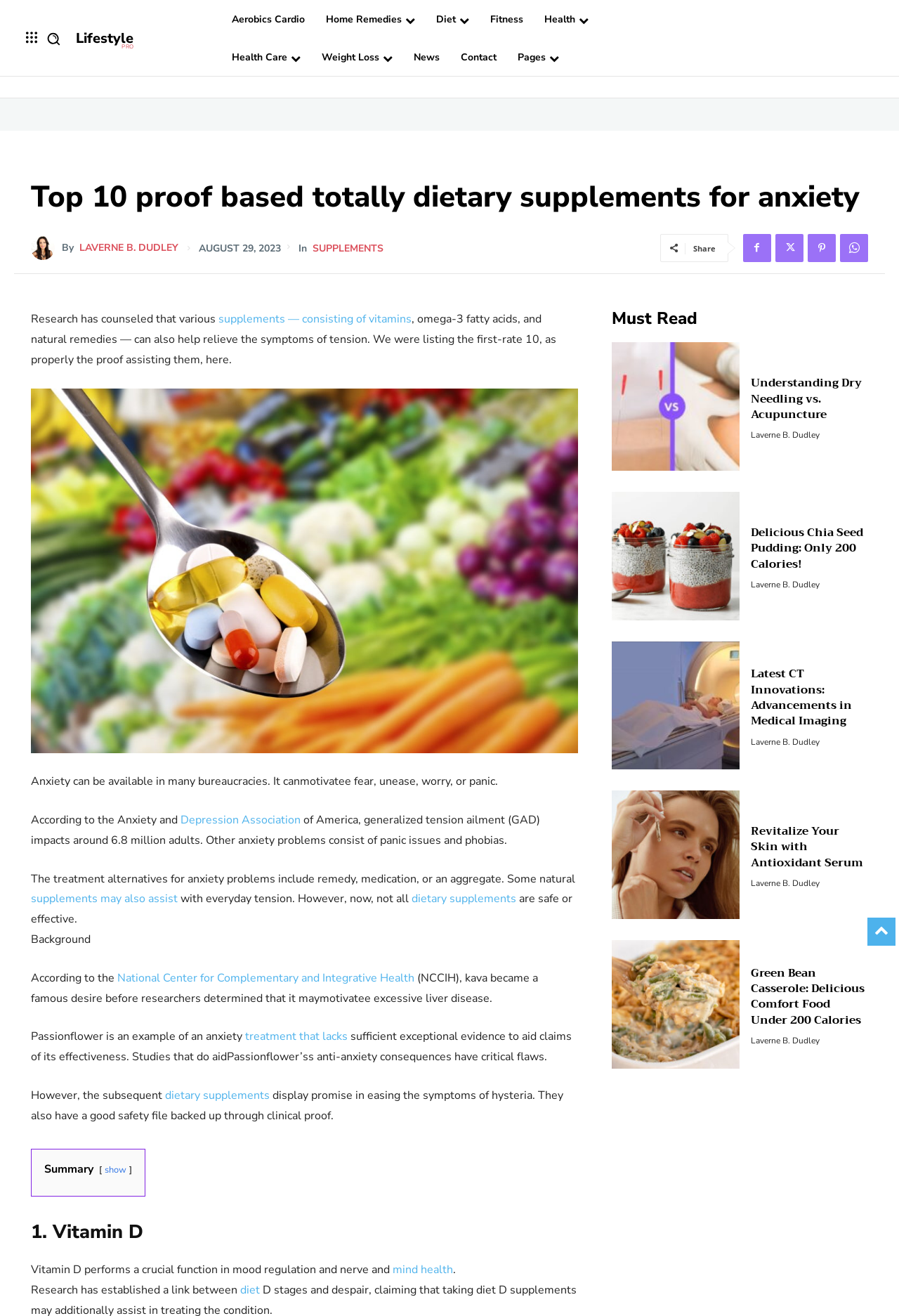What is the name of the organization mentioned in the article?
Please give a detailed and elaborate explanation in response to the question.

I found the name of the organization by reading the text 'According to the National Center for Complementary and Integrative Health (NCCIH), kava became a famous desire before researchers determined that it may motivate excessive liver disease'.